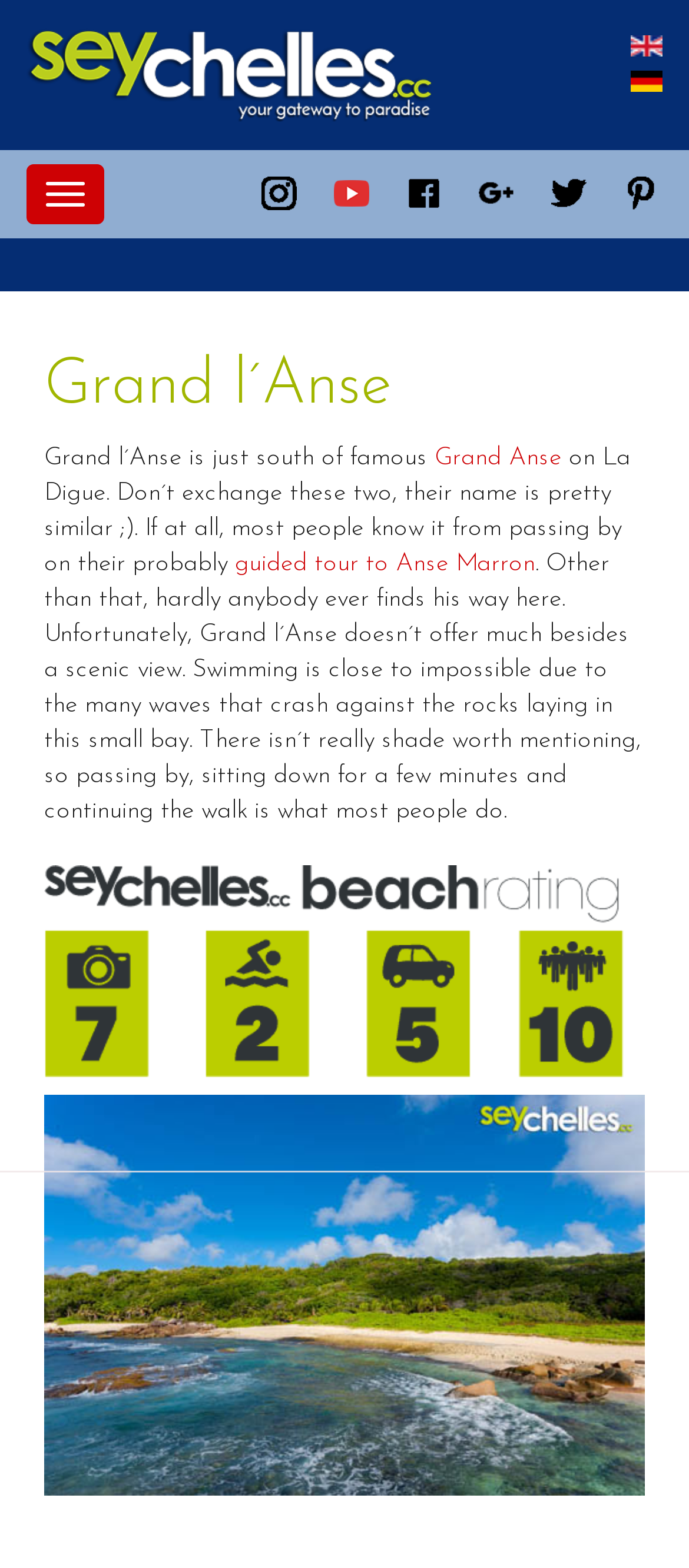Find the bounding box coordinates of the area to click in order to follow the instruction: "Read about Grand Anse".

[0.631, 0.283, 0.815, 0.3]